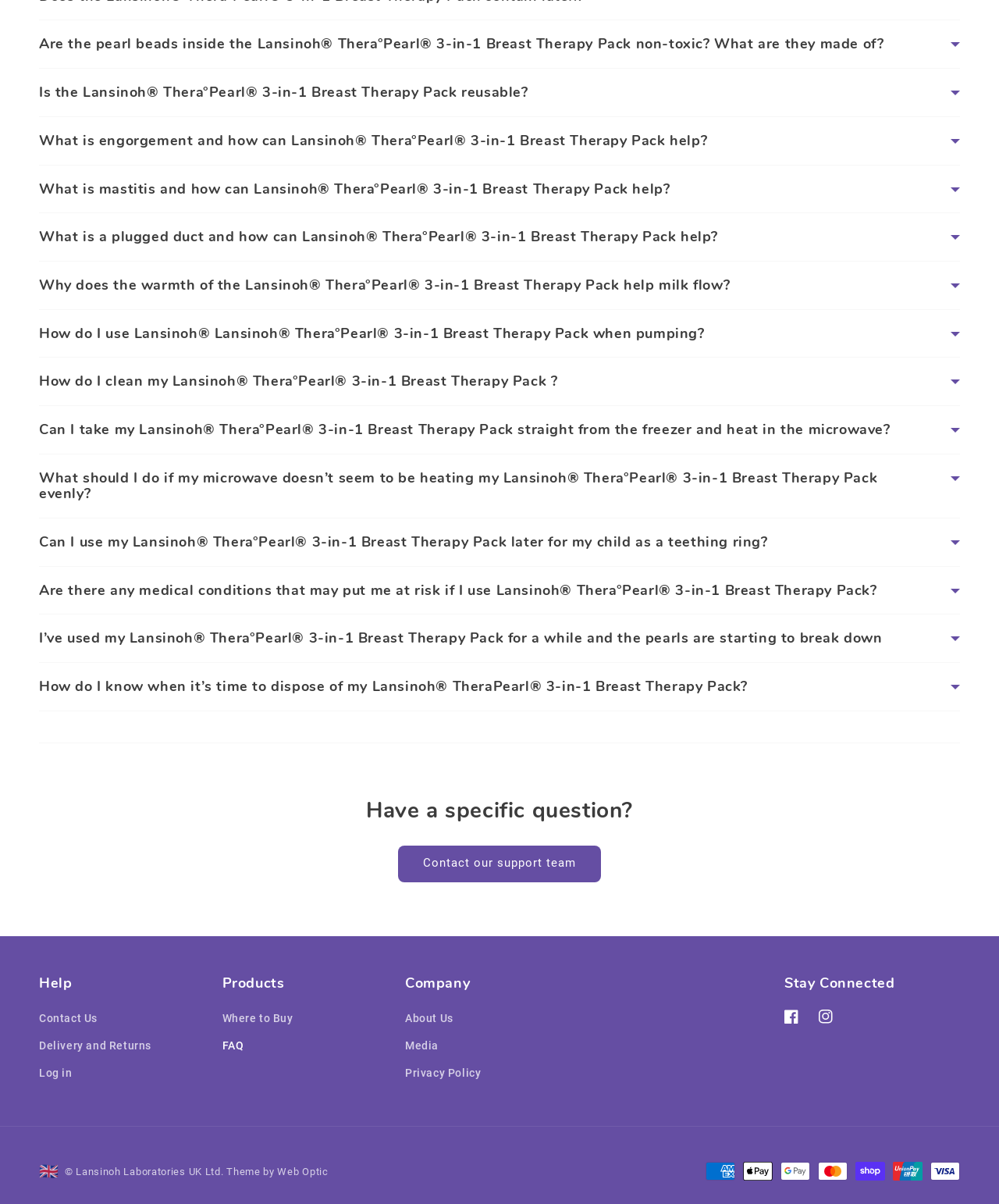Could you find the bounding box coordinates of the clickable area to complete this instruction: "View 'FAQ'"?

[0.222, 0.857, 0.244, 0.88]